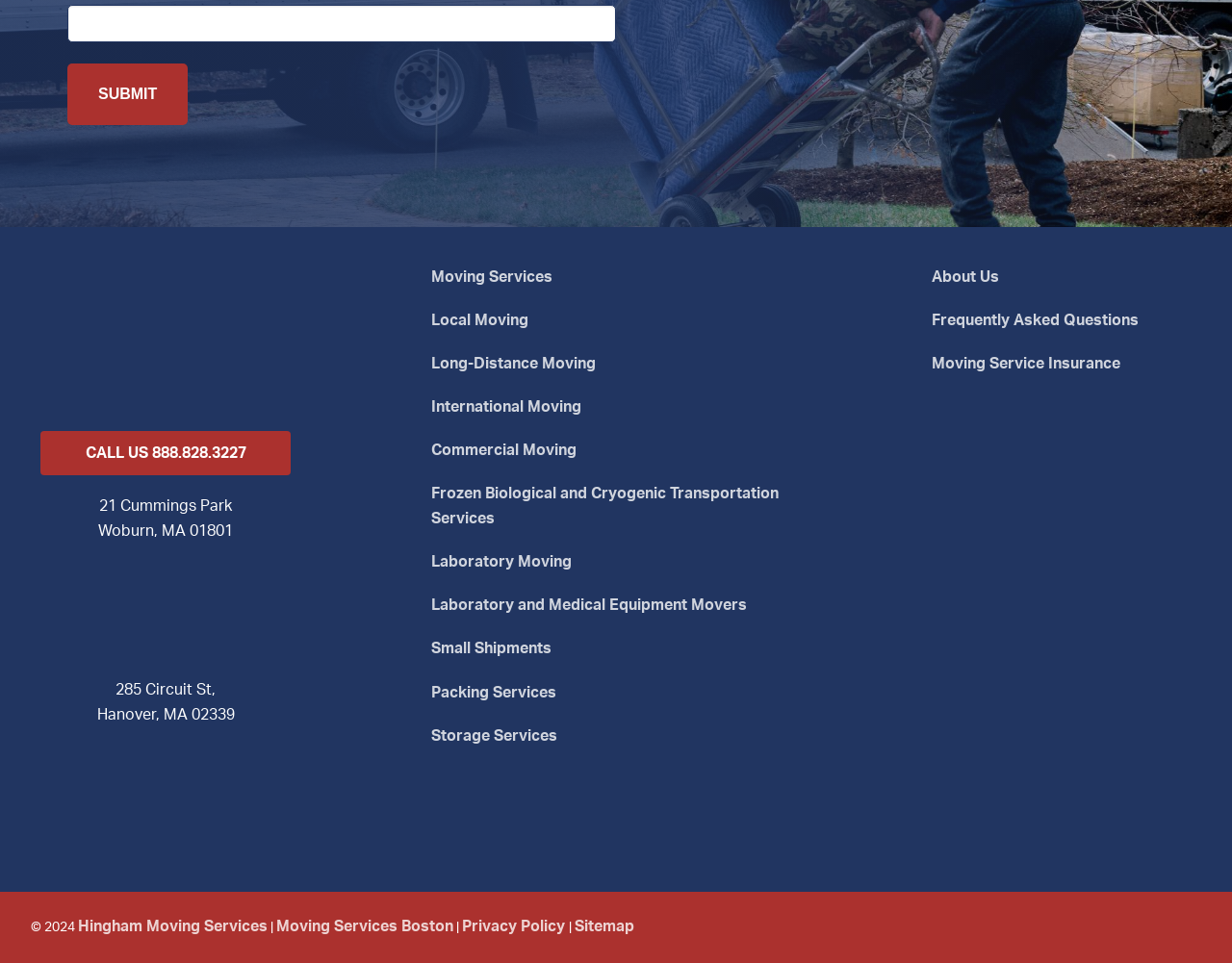Specify the bounding box coordinates of the element's area that should be clicked to execute the given instruction: "Enter email address". The coordinates should be four float numbers between 0 and 1, i.e., [left, top, right, bottom].

[0.055, 0.005, 0.5, 0.044]